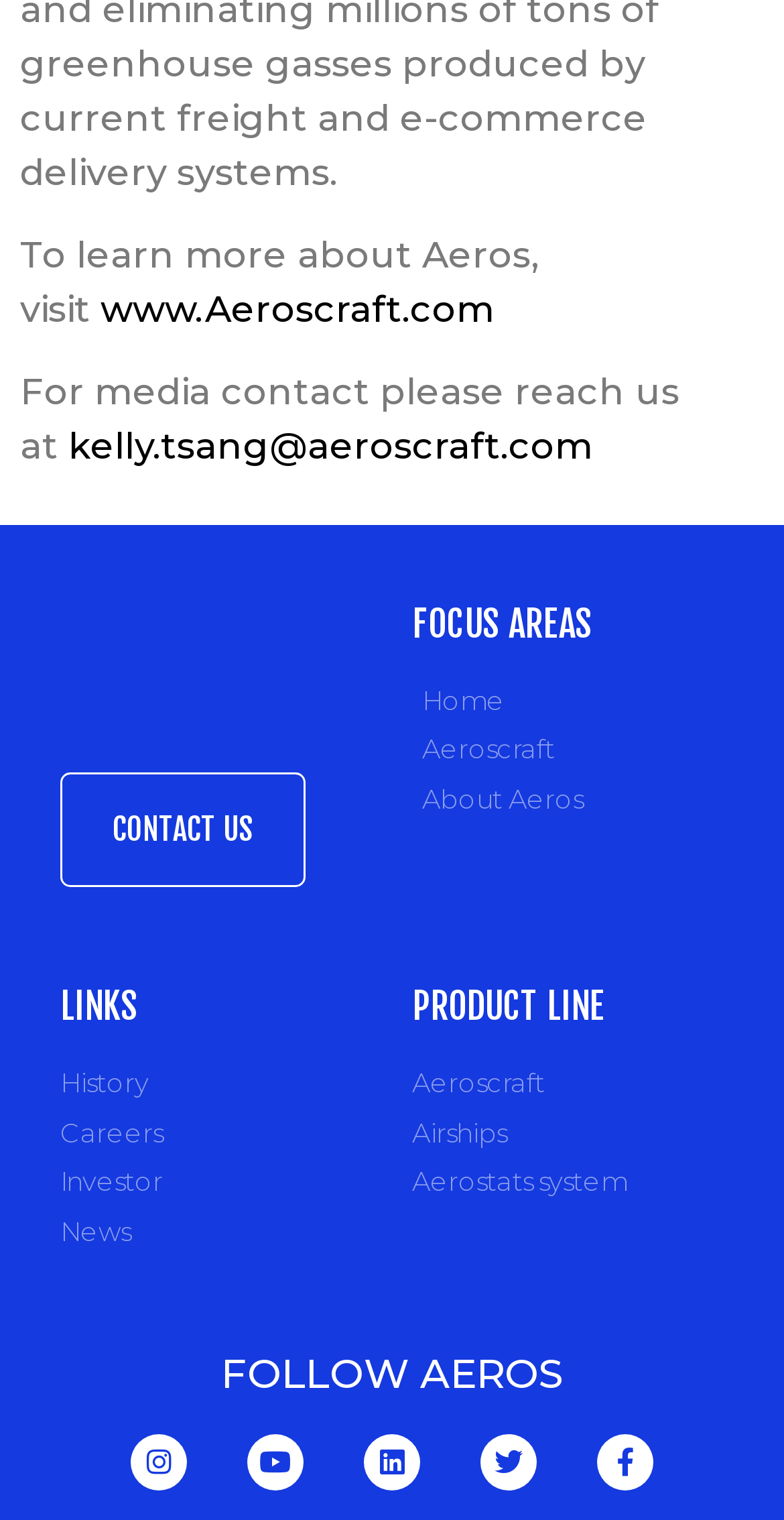Show me the bounding box coordinates of the clickable region to achieve the task as per the instruction: "contact us".

[0.077, 0.508, 0.39, 0.584]